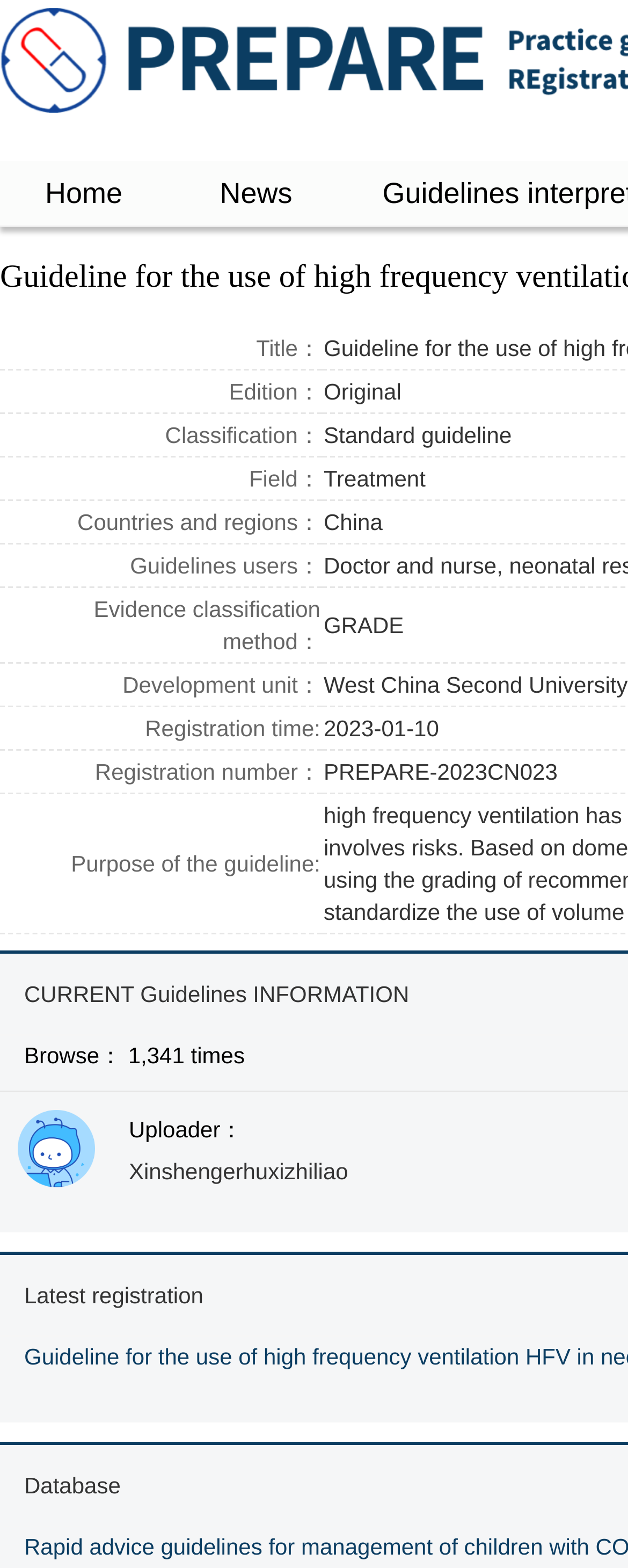Provide the bounding box coordinates of the HTML element this sentence describes: "News". The bounding box coordinates consist of four float numbers between 0 and 1, i.e., [left, top, right, bottom].

[0.329, 0.103, 0.486, 0.144]